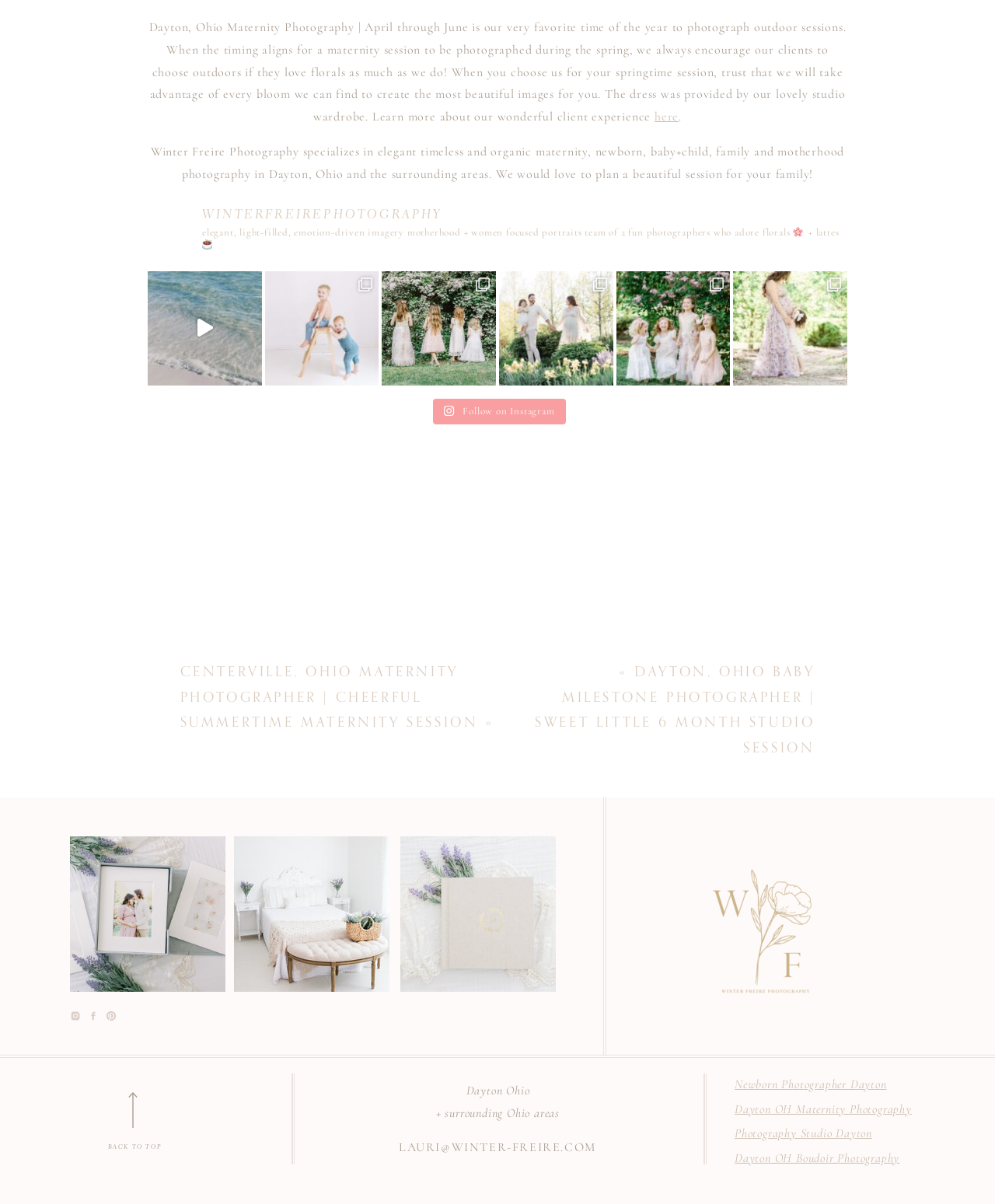What is the current status of the photographer?
Examine the image and give a concise answer in one word or a short phrase.

Out of office